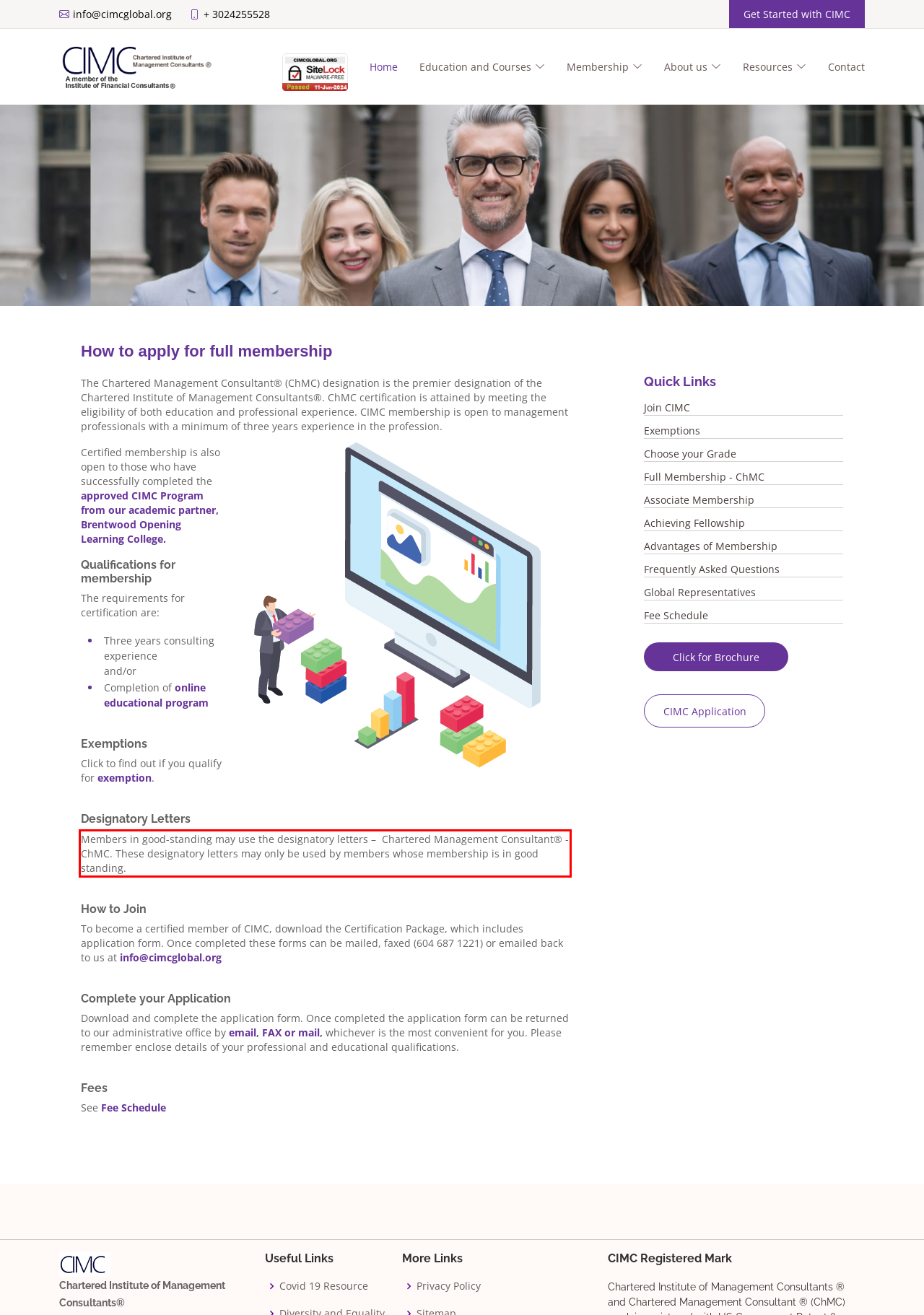Please take the screenshot of the webpage, find the red bounding box, and generate the text content that is within this red bounding box.

Members in good-standing may use the designatory letters – Chartered Management Consultant® - ChMC. These designatory letters may only be used by members whose membership is in good standing.